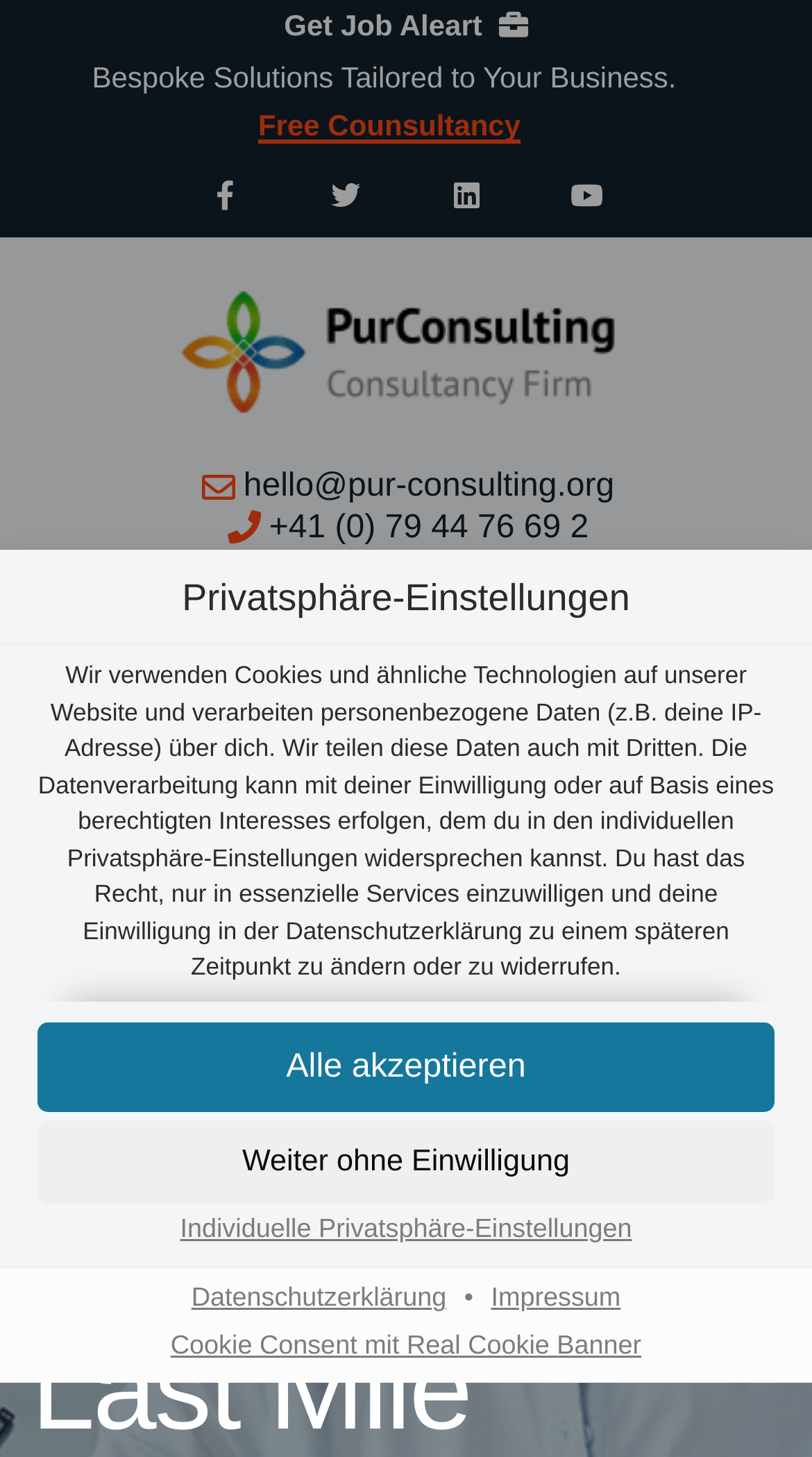Please provide a comprehensive response to the question below by analyzing the image: 
What is the purpose of the dialog box?

The dialog box is focused on privacy settings, which is evident from the heading 'Privatsphäre-Einstellungen' and the text describing the use of cookies and personal data processing. The presence of buttons like 'Alle akzeptieren' and 'Weiter ohne Einwilligung' further supports this conclusion.